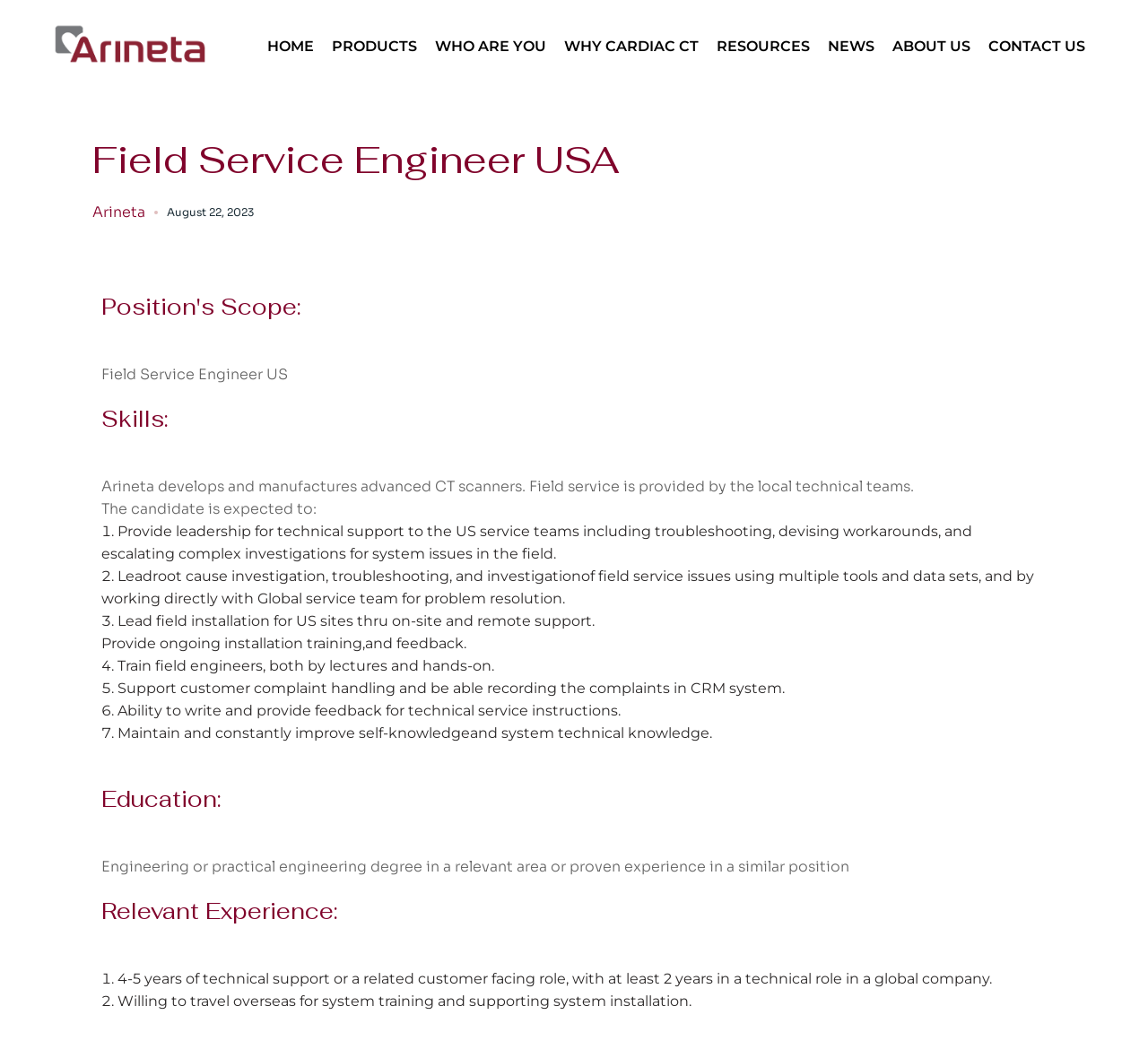Reply to the question below using a single word or brief phrase:
What is the job title mentioned on the webpage?

Field Service Engineer